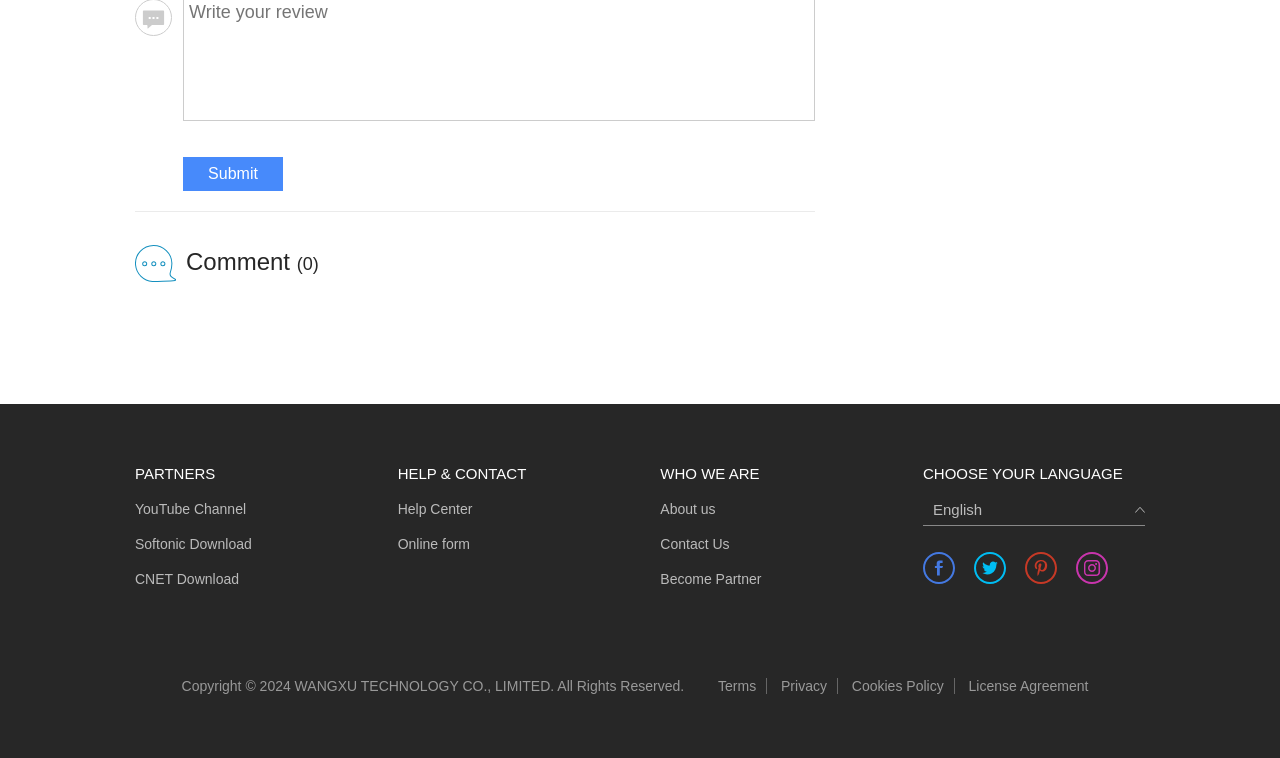Determine the bounding box for the described HTML element: "CONTATOS". Ensure the coordinates are four float numbers between 0 and 1 in the format [left, top, right, bottom].

None